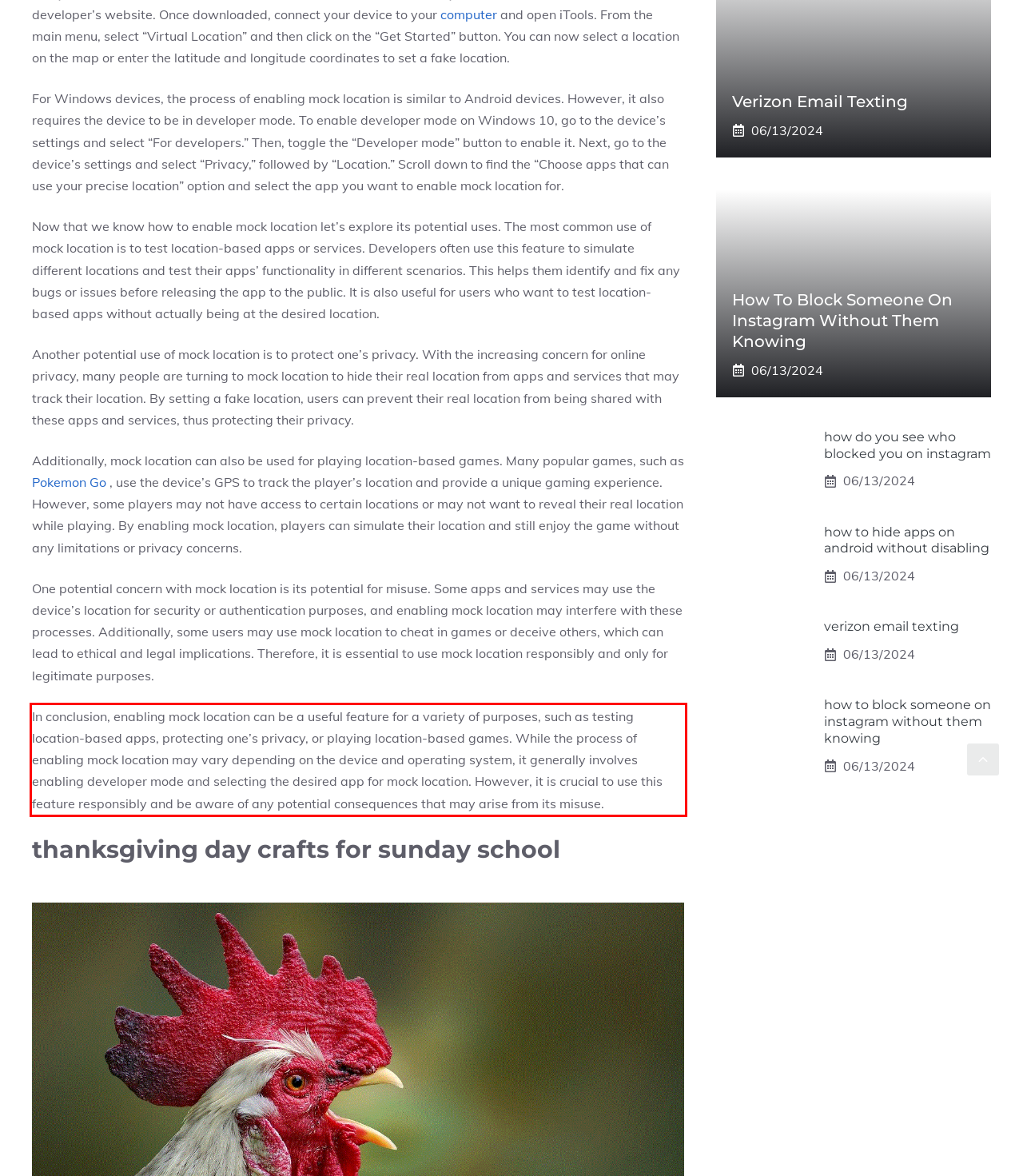The screenshot you have been given contains a UI element surrounded by a red rectangle. Use OCR to read and extract the text inside this red rectangle.

In conclusion, enabling mock location can be a useful feature for a variety of purposes, such as testing location-based apps, protecting one’s privacy, or playing location-based games. While the process of enabling mock location may vary depending on the device and operating system, it generally involves enabling developer mode and selecting the desired app for mock location. However, it is crucial to use this feature responsibly and be aware of any potential consequences that may arise from its misuse.